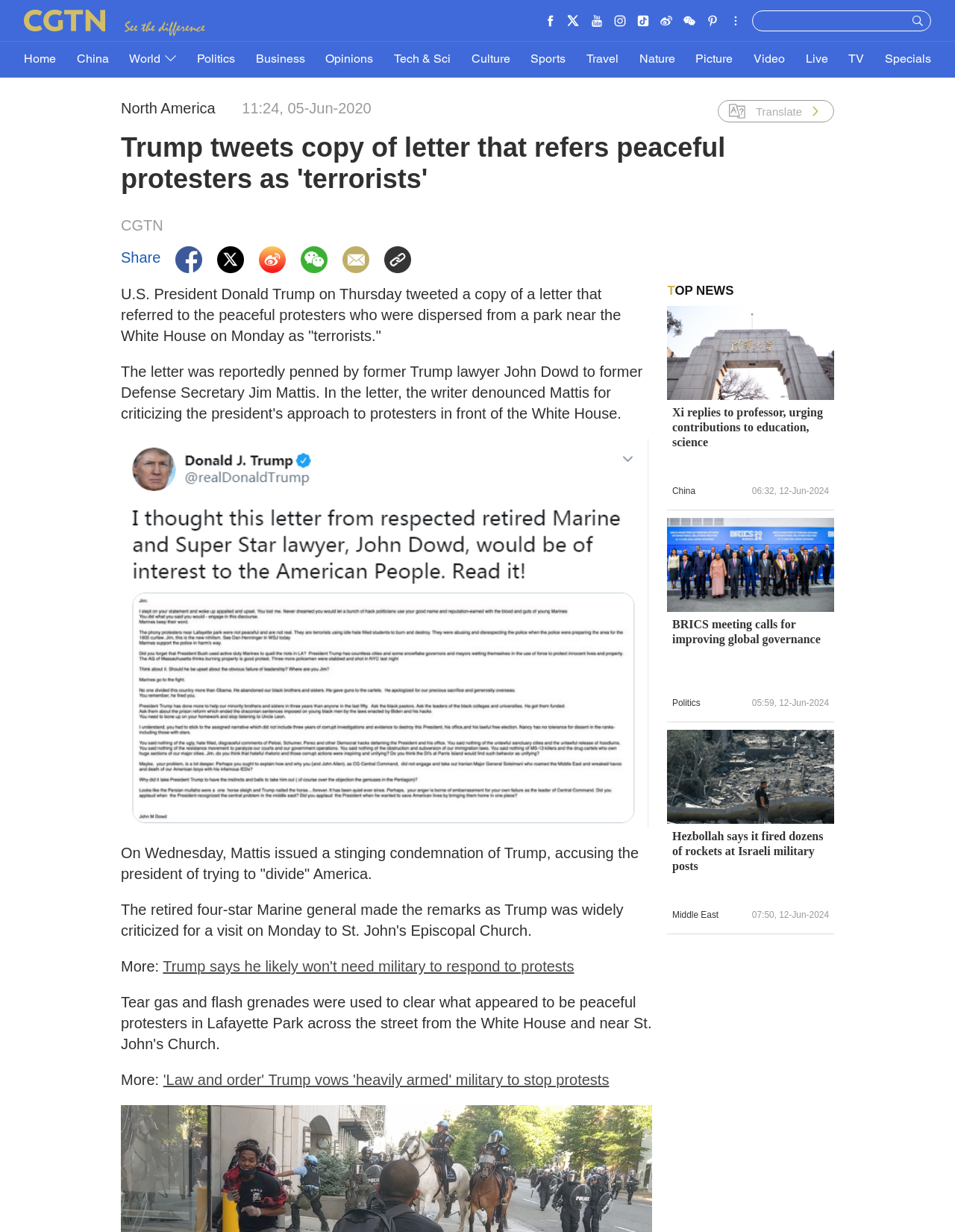Please provide the bounding box coordinates for the element that needs to be clicked to perform the instruction: "Read about 'FERTILIZATION' problems". The coordinates must consist of four float numbers between 0 and 1, formatted as [left, top, right, bottom].

None